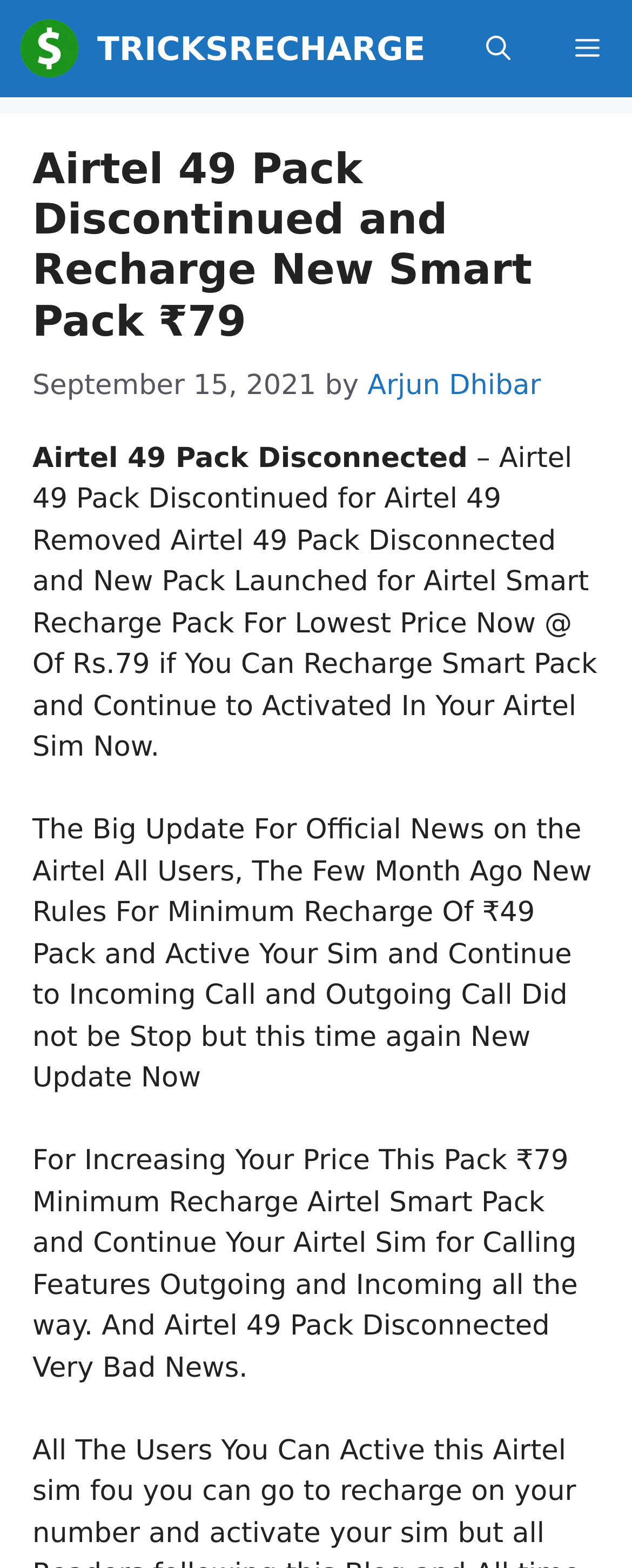What is the principal heading displayed on the webpage?

Airtel 49 Pack Discontinued and Recharge New Smart Pack ₹79